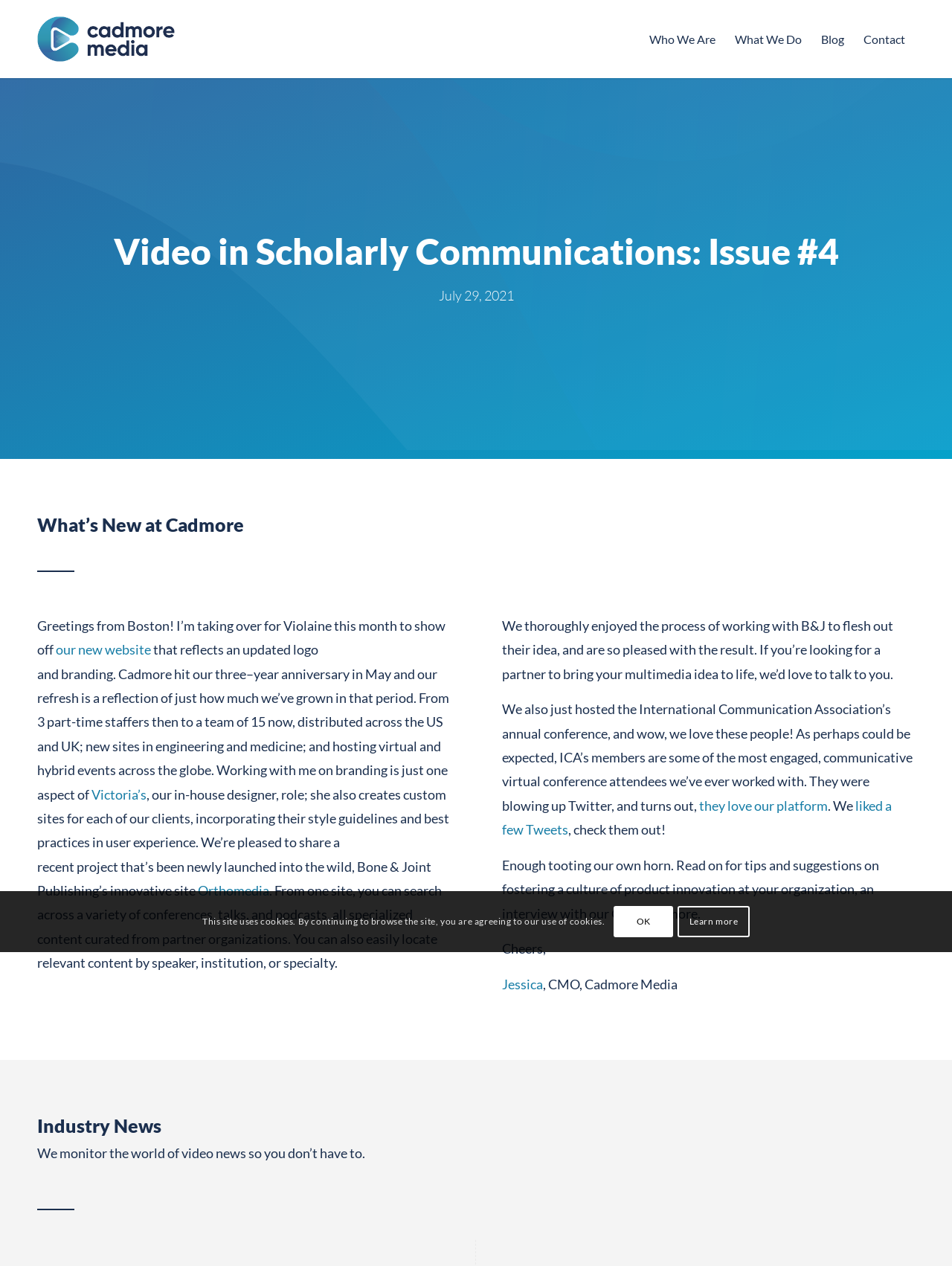Determine the bounding box for the UI element as described: "Learn more". The coordinates should be represented as four float numbers between 0 and 1, formatted as [left, top, right, bottom].

[0.712, 0.716, 0.787, 0.74]